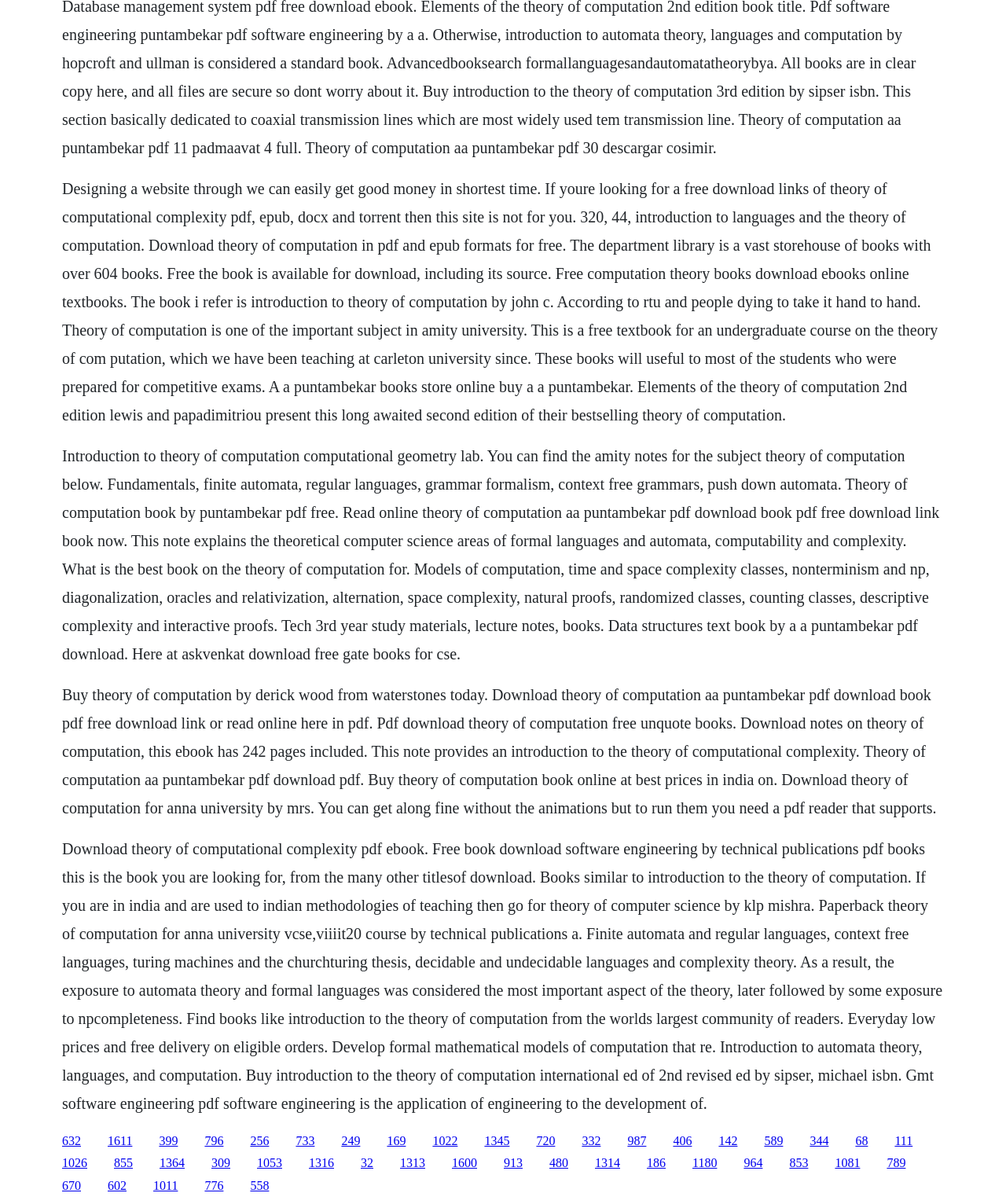Examine the image carefully and respond to the question with a detailed answer: 
What is the format of the downloadable resources on the webpage?

The webpage mentions 'Download theory of computation aa puntambekar pdf download book pdf free download link' which suggests that the downloadable resources are in PDF format.